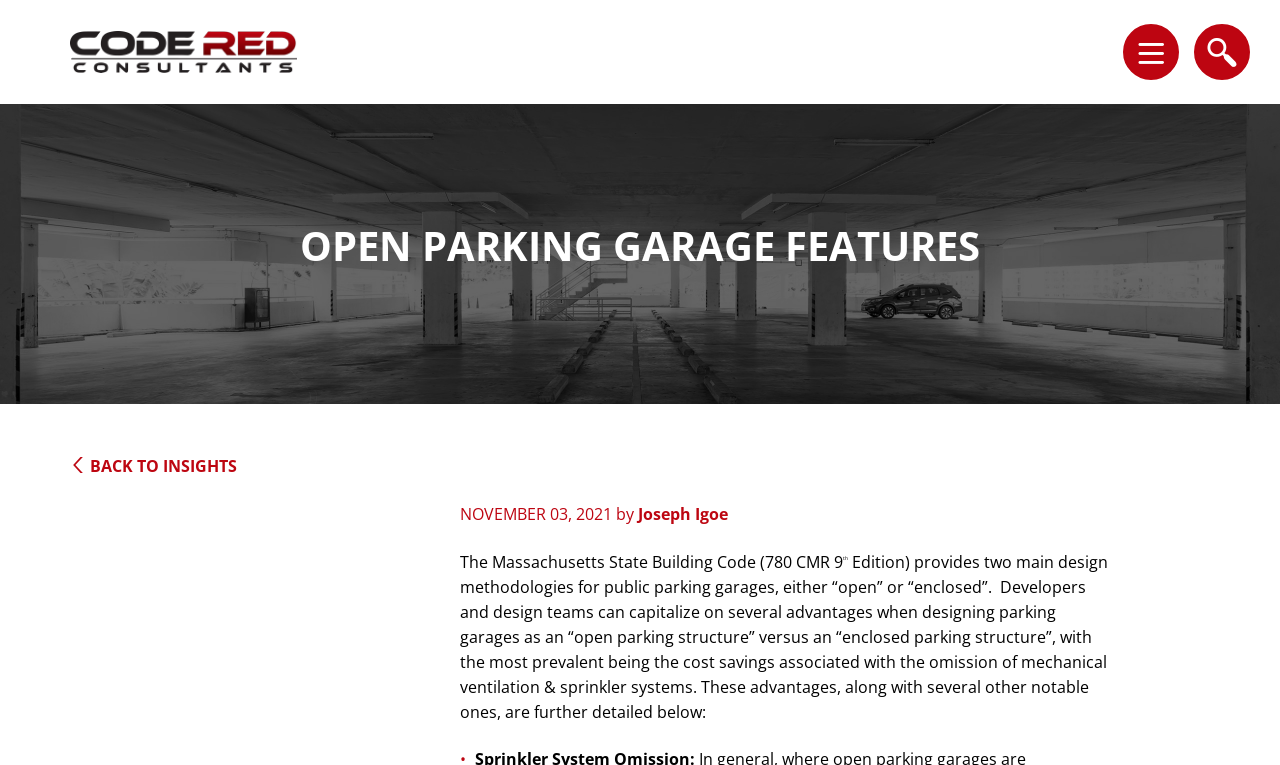Explain the contents of the webpage comprehensively.

The webpage is about open parking garage features, specifically discussing the Massachusetts State Building Code. At the top left, there is a link to "Code Red Consultants" accompanied by an image with the same name. On the top right, there are two lists, each containing a button: "Menu" and "Search". 

Below the top section, a prominent heading "OPEN PARKING GARAGE FEATURES" is centered. Underneath, there is a link to go "BACK TO INSIGHTS" on the left, and a publication date "NOVEMBER 03, 2021" on the right, followed by the author's name "Joseph Igoe" as a link. 

The main content starts with a paragraph describing the Massachusetts State Building Code, which provides two main design methodologies for public parking garages: "open" or "enclosed". The text explains that designing parking garages as an "open parking structure" can bring cost savings and other advantages, which are detailed further below.